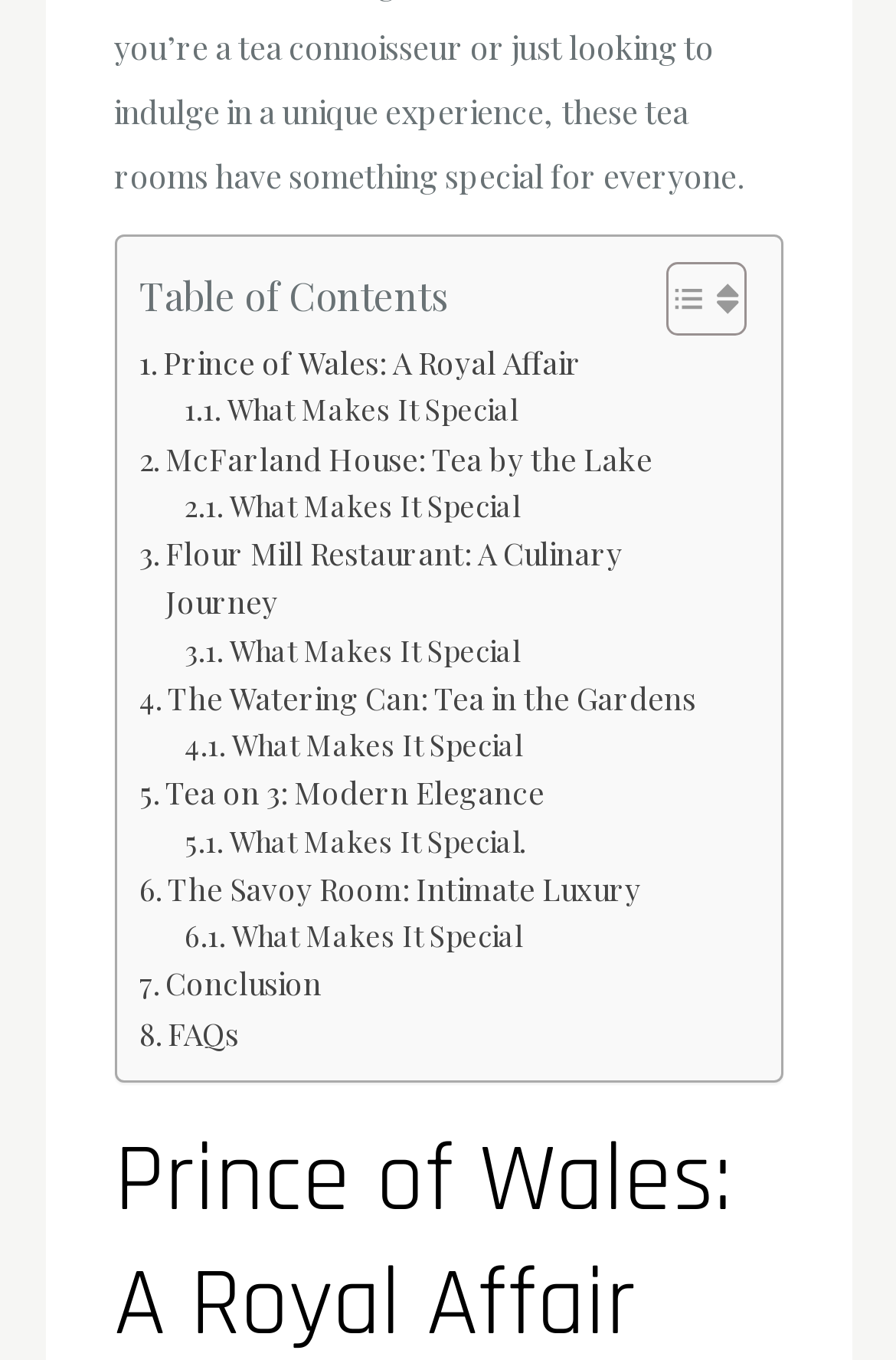Locate the bounding box coordinates of the element you need to click to accomplish the task described by this instruction: "View FAQs".

[0.155, 0.741, 0.275, 0.777]